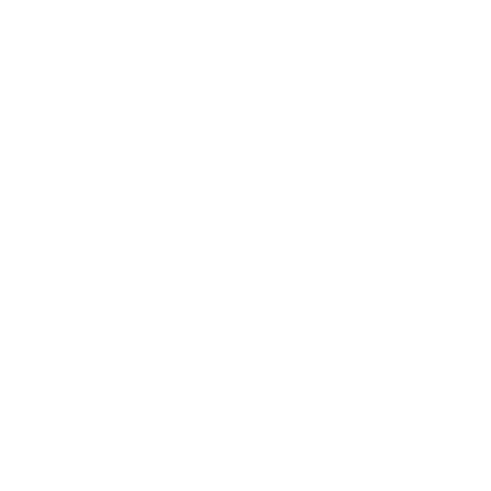Based on the image, provide a detailed and complete answer to the question: 
What is the purpose of the tankards beyond functionality?

The caption states that the tankards 'embody a narrative of artistic expression', suggesting that they serve a purpose beyond their functional use as containers.